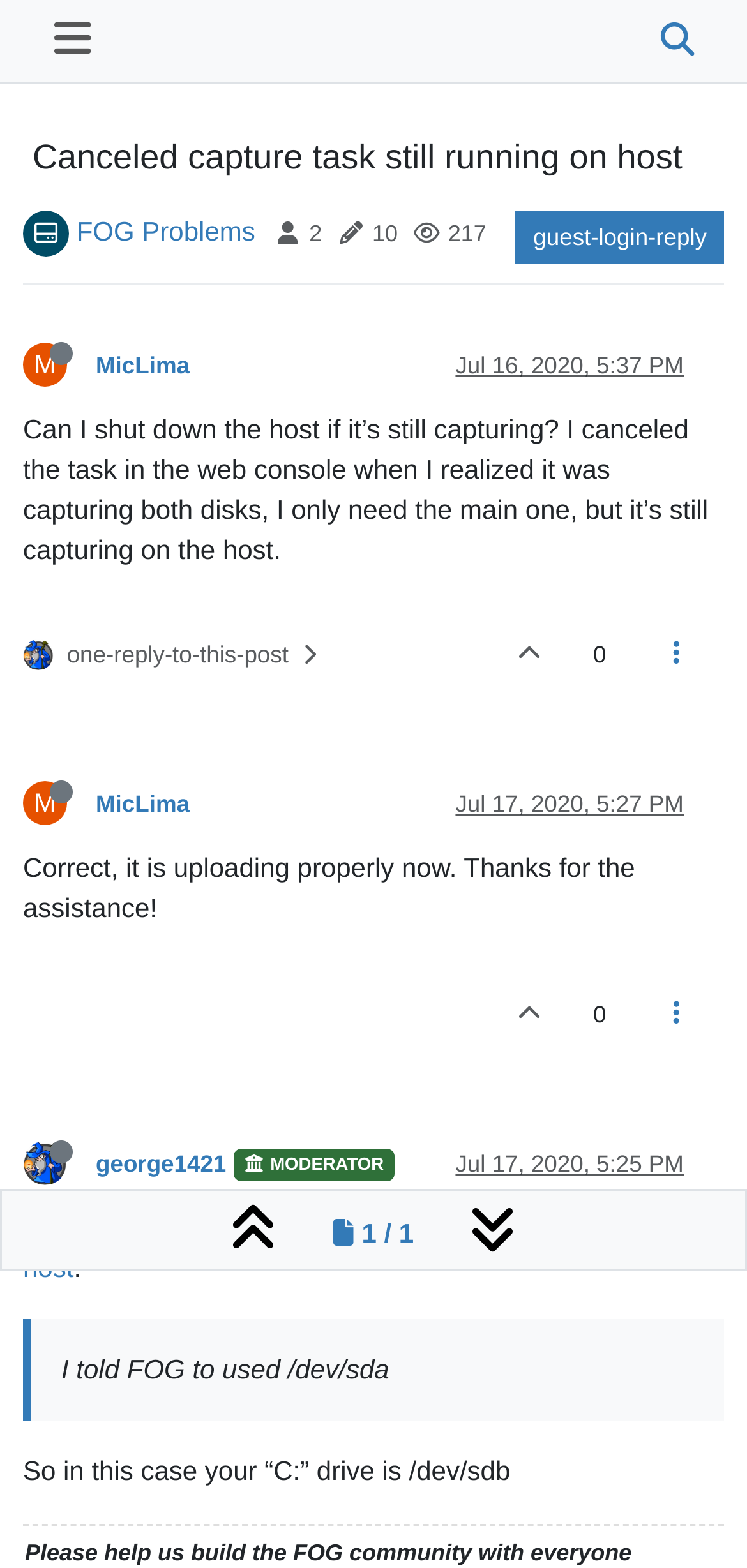What is the role of george1421?
Please elaborate on the answer to the question with detailed information.

By examining the webpage content, I found that george1421 has a MODERATOR role, as indicated by the text ' MODERATOR' next to their username.